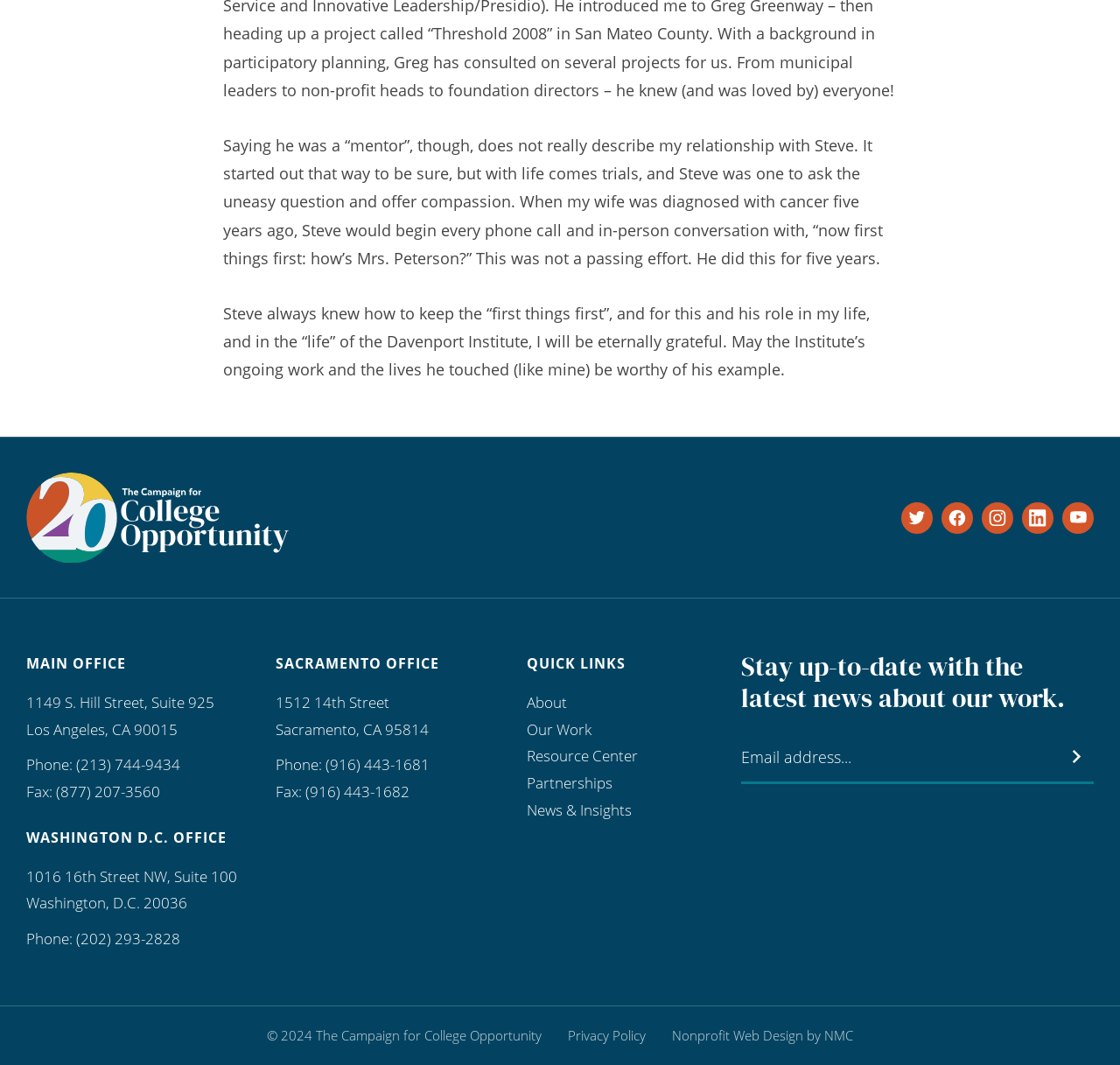What is the theme of the tribute text at the top of the page?
Based on the image, provide your answer in one word or phrase.

Appreciation for a mentor